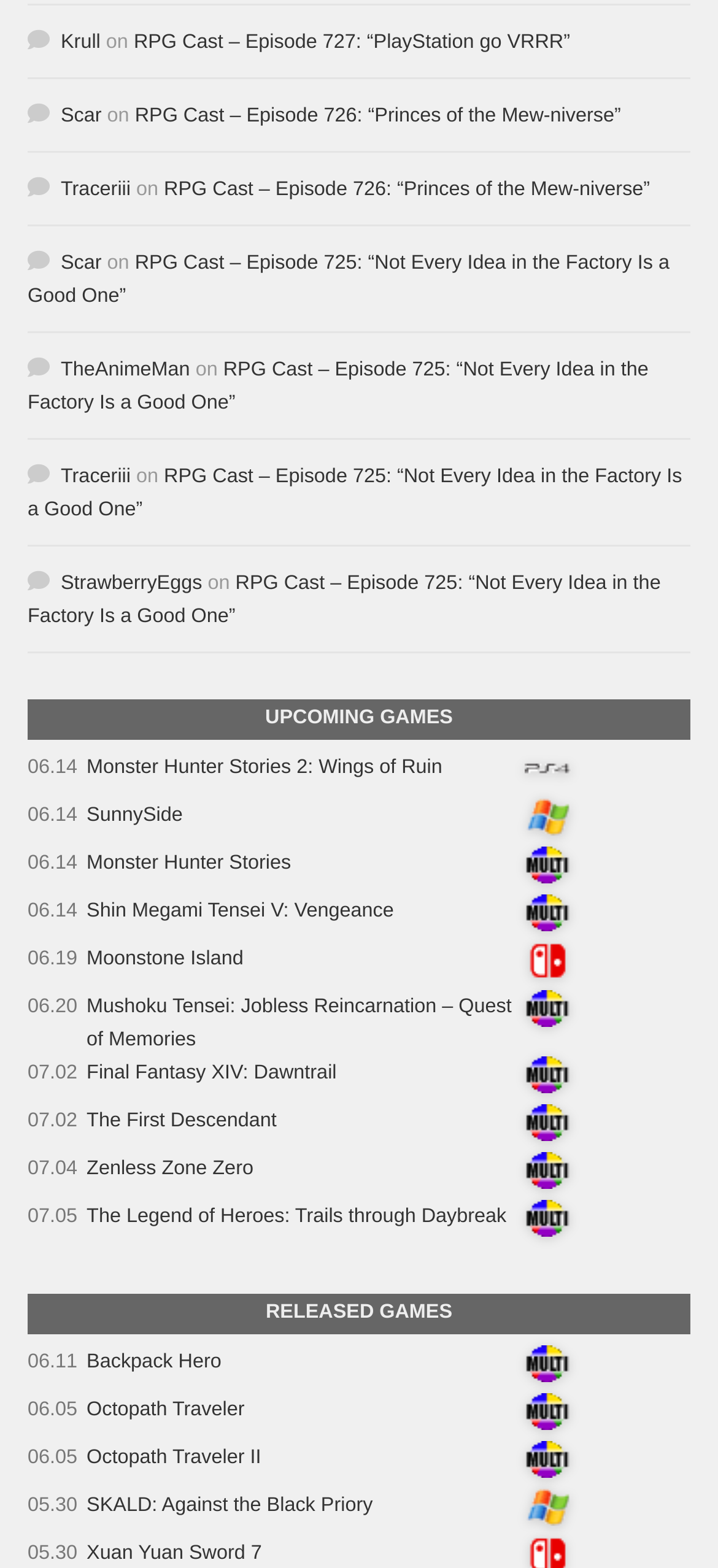Select the bounding box coordinates of the element I need to click to carry out the following instruction: "View details of Monster Hunter Stories 2: Wings of Ruin".

[0.121, 0.482, 0.616, 0.496]